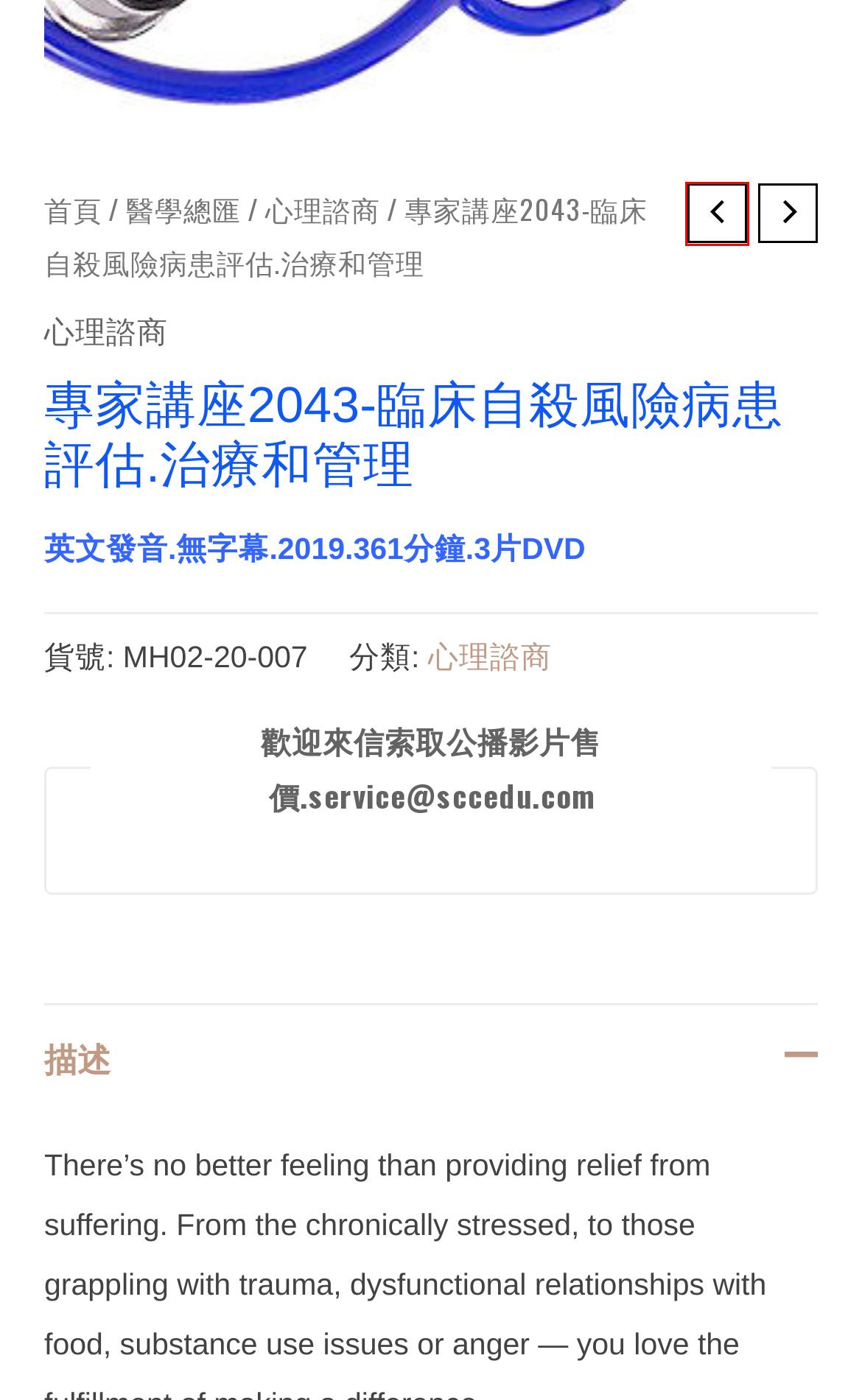Observe the screenshot of a webpage with a red bounding box around an element. Identify the webpage description that best fits the new page after the element inside the bounding box is clicked. The candidates are:
A. Help – 銀髮文化 SCC
B. 專家講座2037-自殺評估和治療新技術 – 銀髮文化 SCC
C. 銀髮文化 SCC
D. 醫學總匯 – 銀髮文化 SCC
E. 心理諮商 – 銀髮文化 SCC
F. 專家講座2690-自閉症.殘障人士自我傷害診療 – 銀髮文化 SCC
G. 專家講座2650-正念.睡眠和規律起居 – 銀髮文化 SCC
H. Story – 銀髮文化 SCC

F